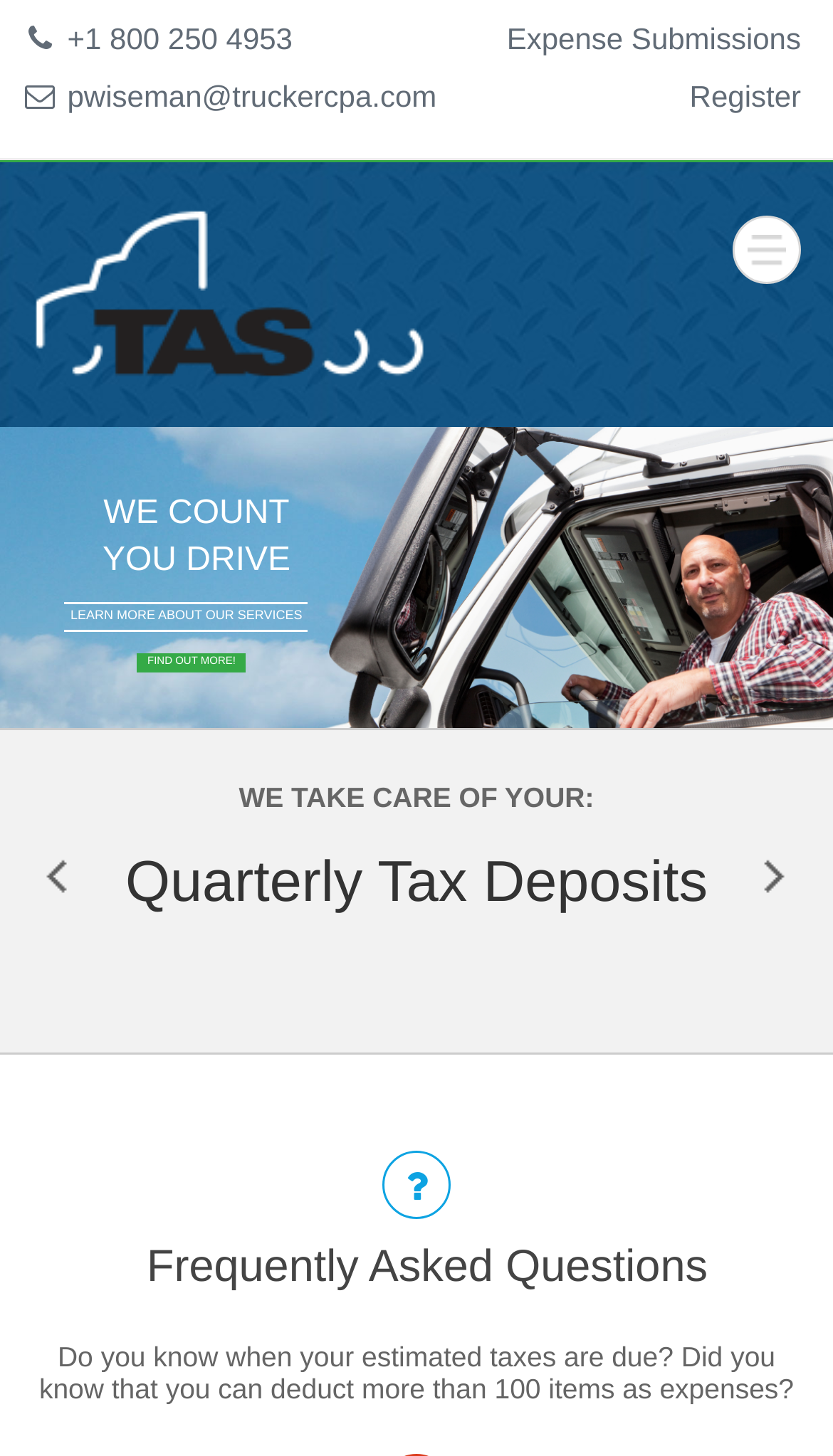Given the webpage screenshot and the description, determine the bounding box coordinates (top-left x, top-left y, bottom-right x, bottom-right y) that define the location of the UI element matching this description: Find Out More!

[0.164, 0.449, 0.295, 0.462]